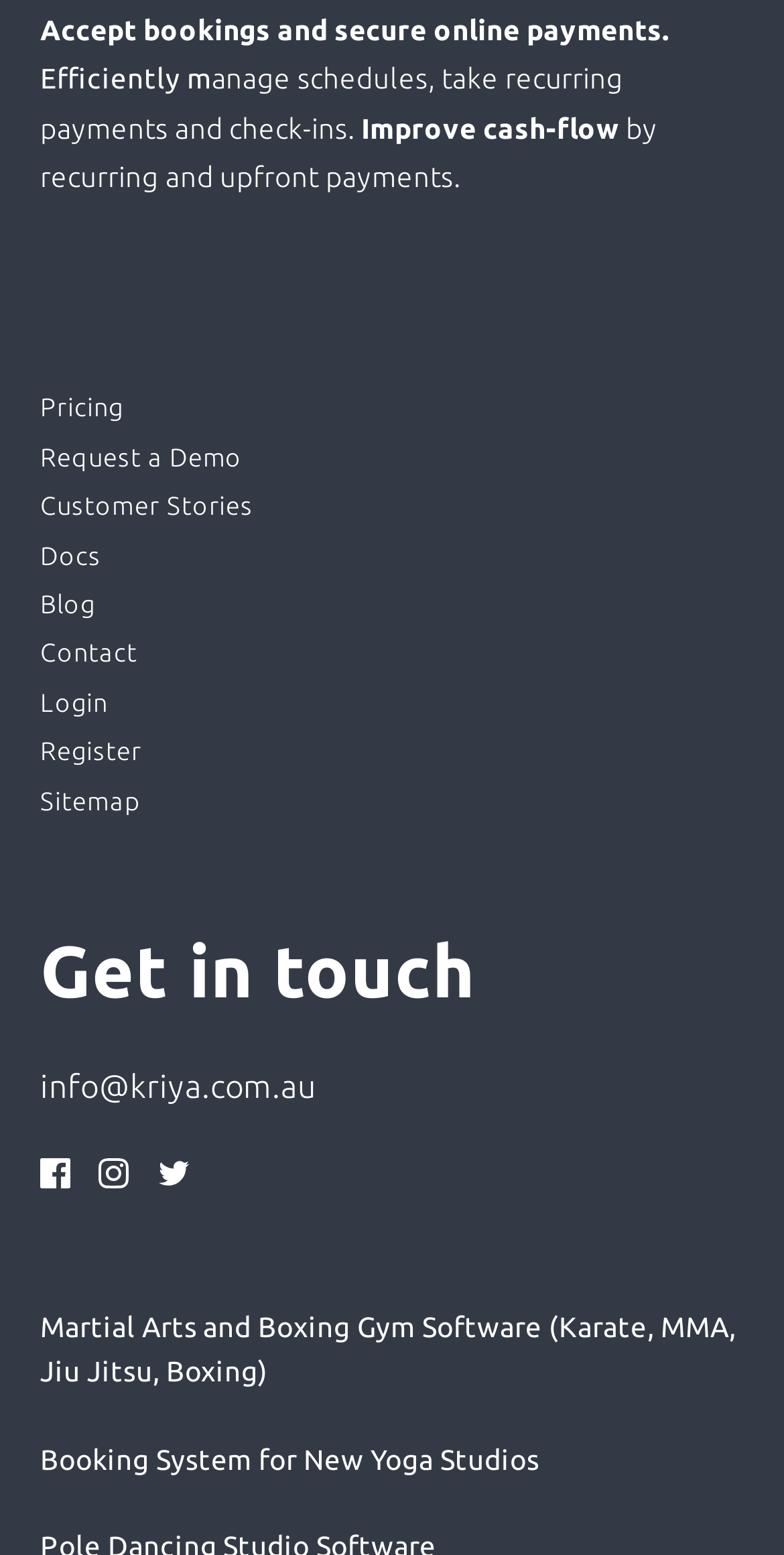Using the format (top-left x, top-left y, bottom-right x, bottom-right y), provide the bounding box coordinates for the described UI element. All values should be floating point numbers between 0 and 1: Customer Stories

[0.051, 0.312, 0.323, 0.338]